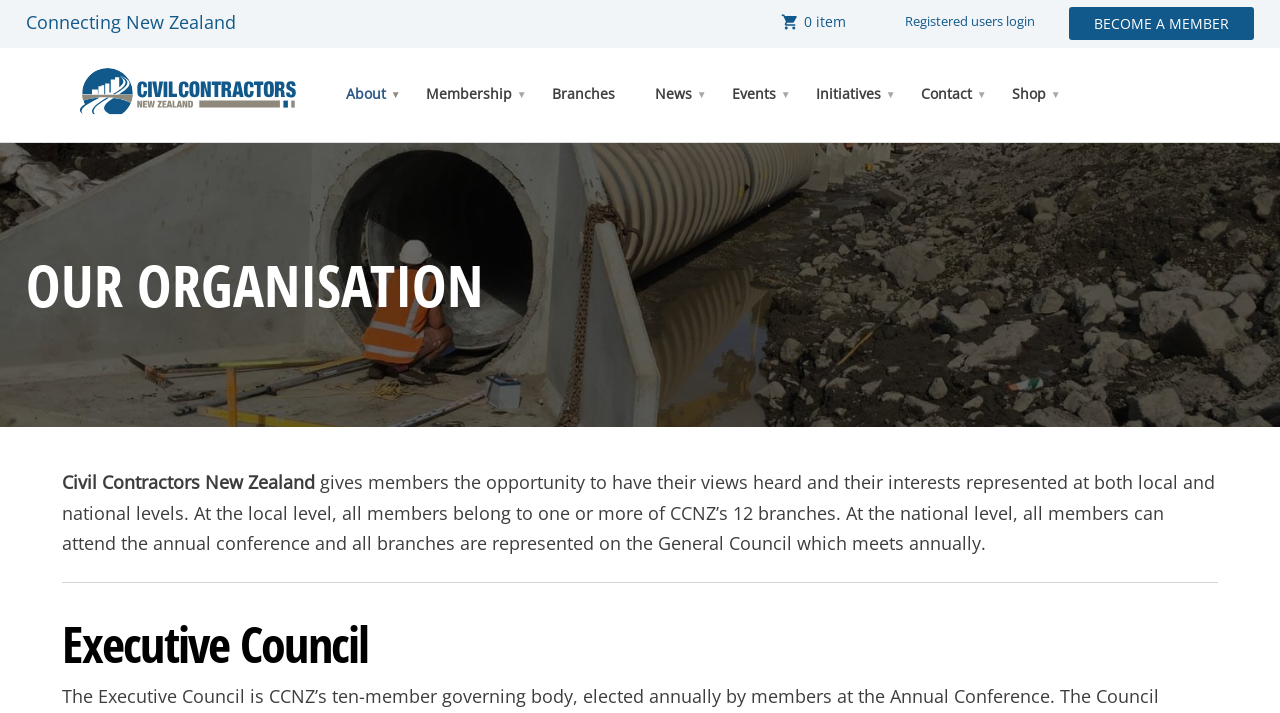Locate the bounding box of the UI element based on this description: "Contact". Provide four float numbers between 0 and 1 as [left, top, right, bottom].

[0.704, 0.079, 0.775, 0.185]